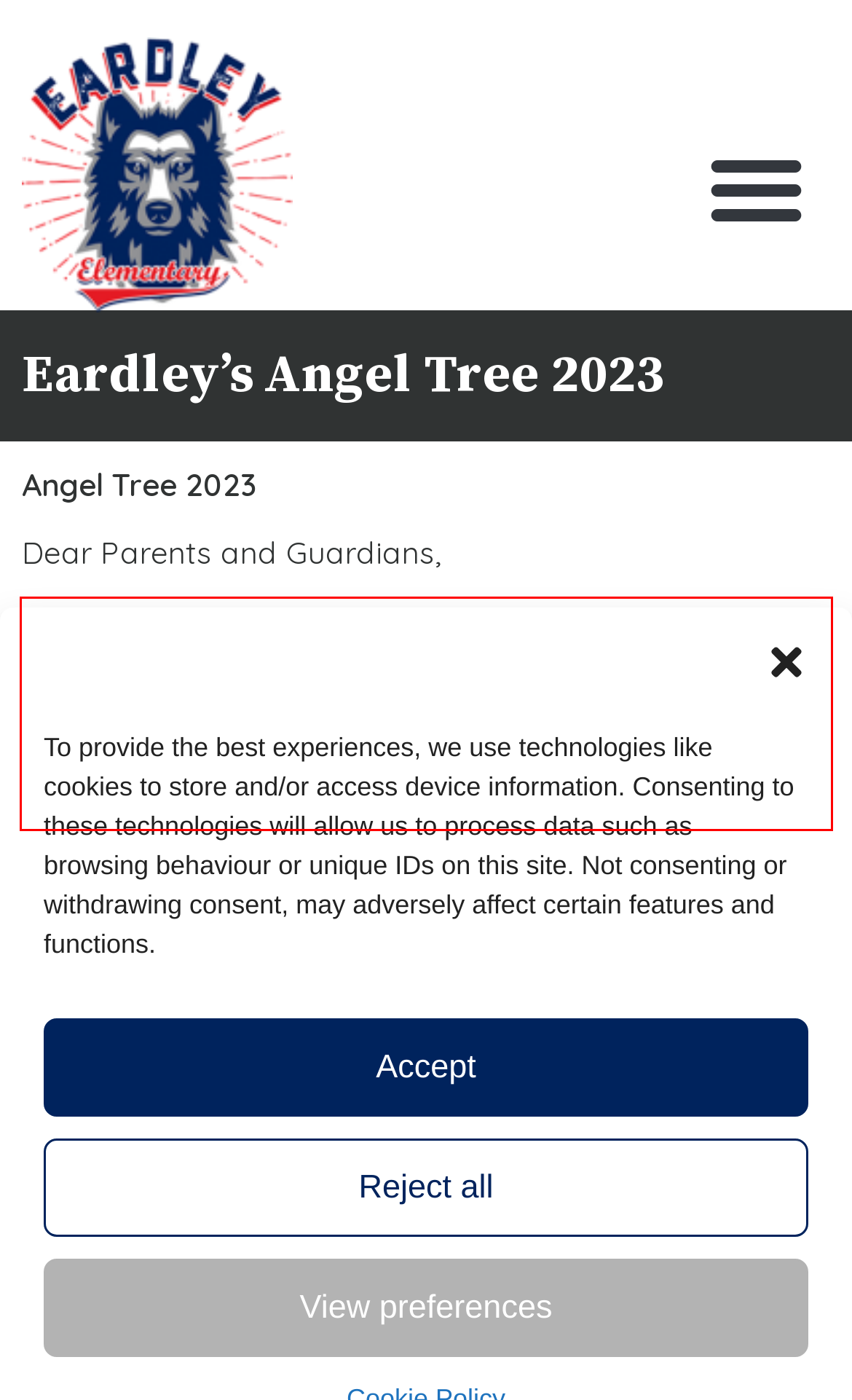You are provided with a screenshot of a webpage featuring a red rectangle bounding box. Extract the text content within this red bounding box using OCR.

Each year Eardley Elementary has an angel tree and collects donations to support families in need within our school community. Below you will find the detail for how you can help. Thank you so much in advance for your support.